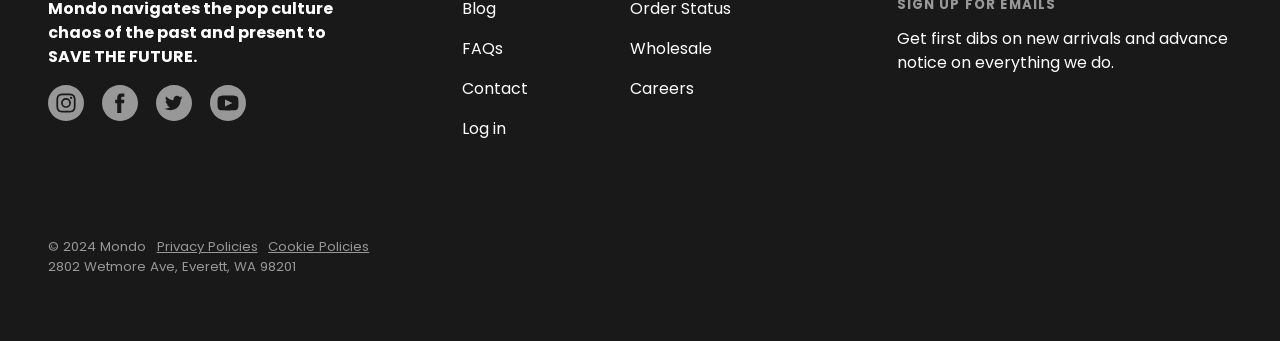What social media platforms are linked?
Please answer using one word or phrase, based on the screenshot.

Instagram, Facebook, Twitter, YouTube